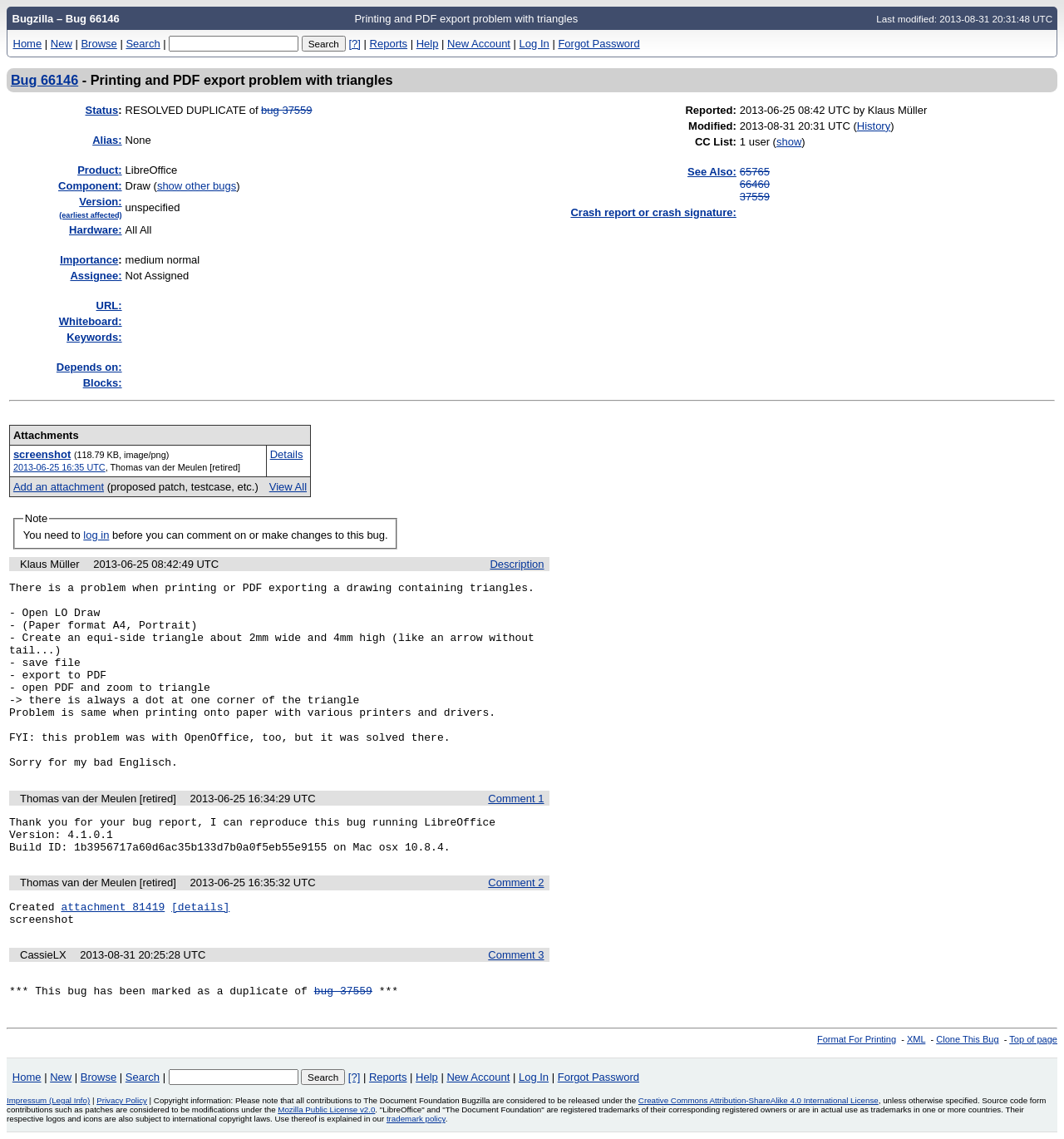Can you give a comprehensive explanation to the question given the content of the image?
What is the status of bug 66146?

I found the answer by looking at the table with the bug details, where the 'Status:' rowheader is associated with the gridcell containing the text 'RESOLVED DUPLICATE of bug 37559'.